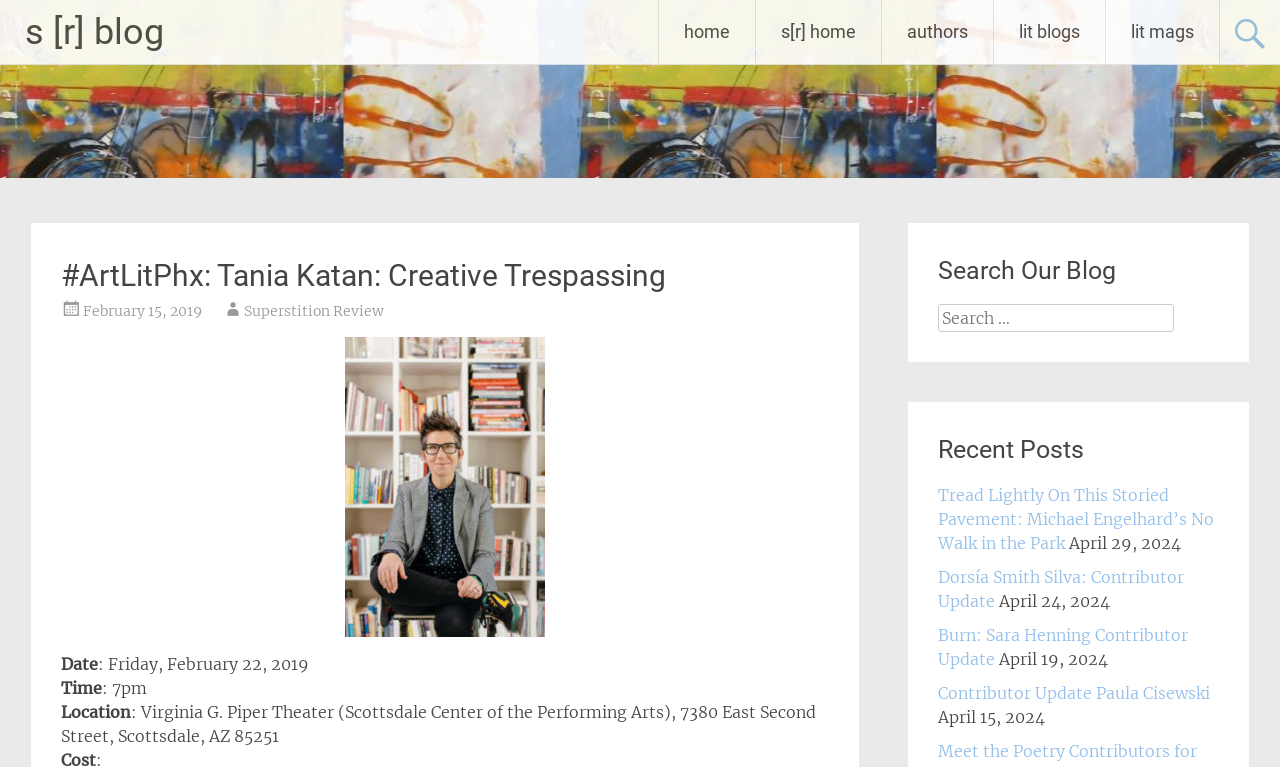Please indicate the bounding box coordinates for the clickable area to complete the following task: "search for something". The coordinates should be specified as four float numbers between 0 and 1, i.e., [left, top, right, bottom].

[0.733, 0.396, 0.93, 0.433]